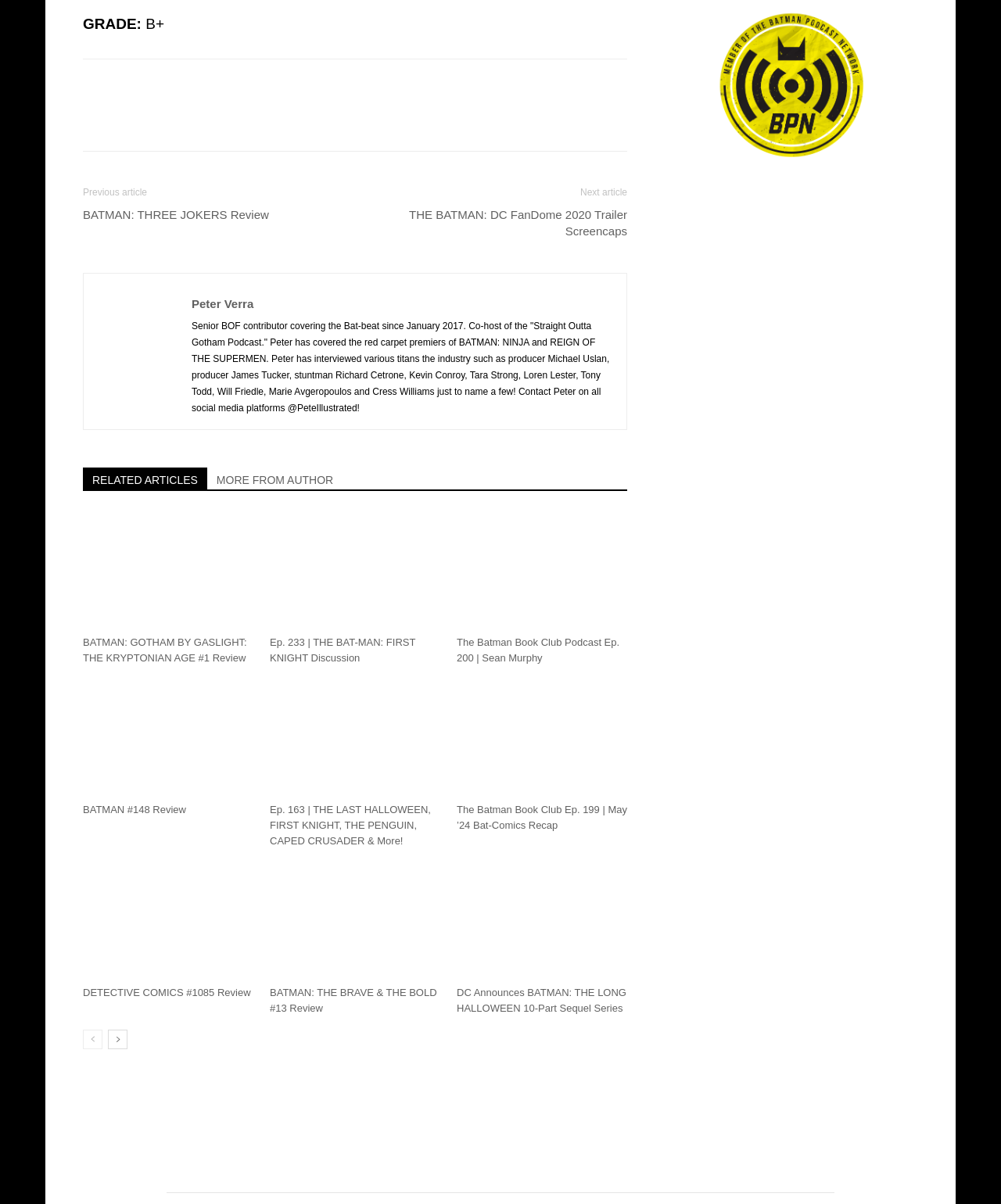What is the purpose of the 'prev-page' and 'next-page' links?
Using the image, provide a concise answer in one word or a short phrase.

Navigation